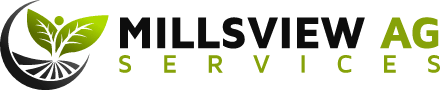What shape is the logo's circular element?
Based on the visual information, provide a detailed and comprehensive answer.

The circular element in the logo suggests a holistic approach to agriculture, which implies that the shape of the element is circular.